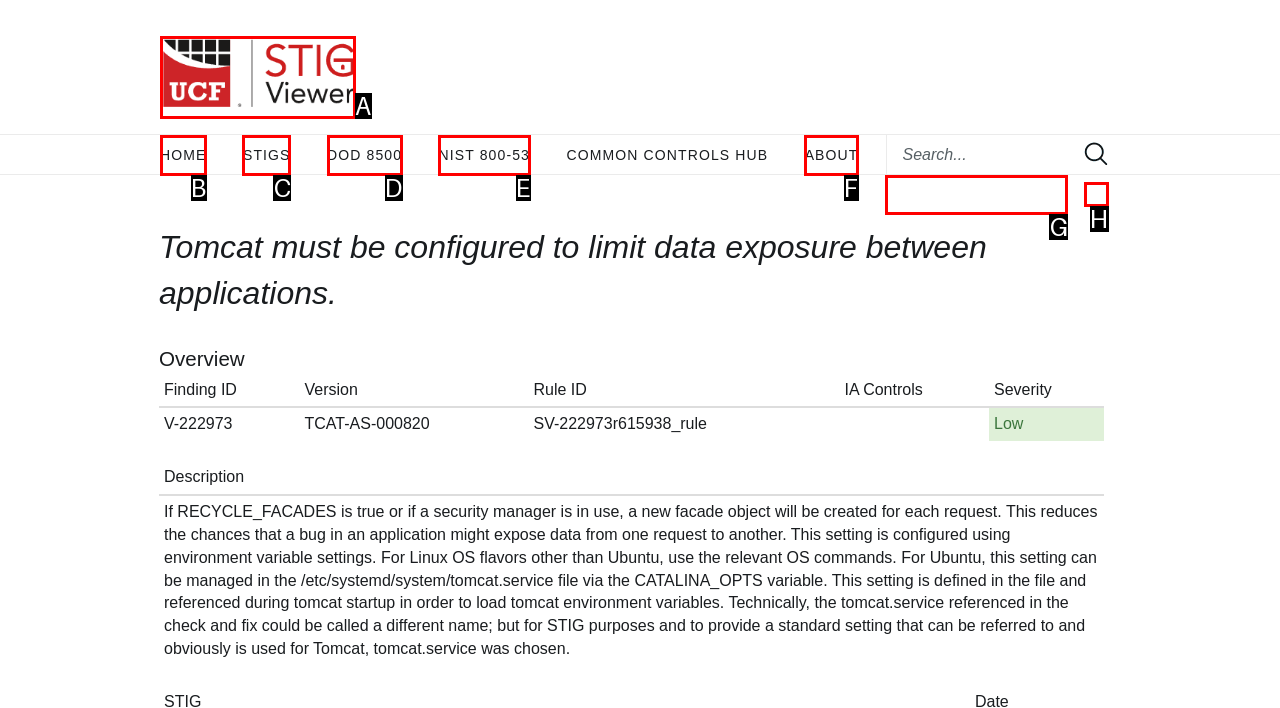Given the description: parent_node: Search for: name="q" placeholder="Search...", choose the HTML element that matches it. Indicate your answer with the letter of the option.

G